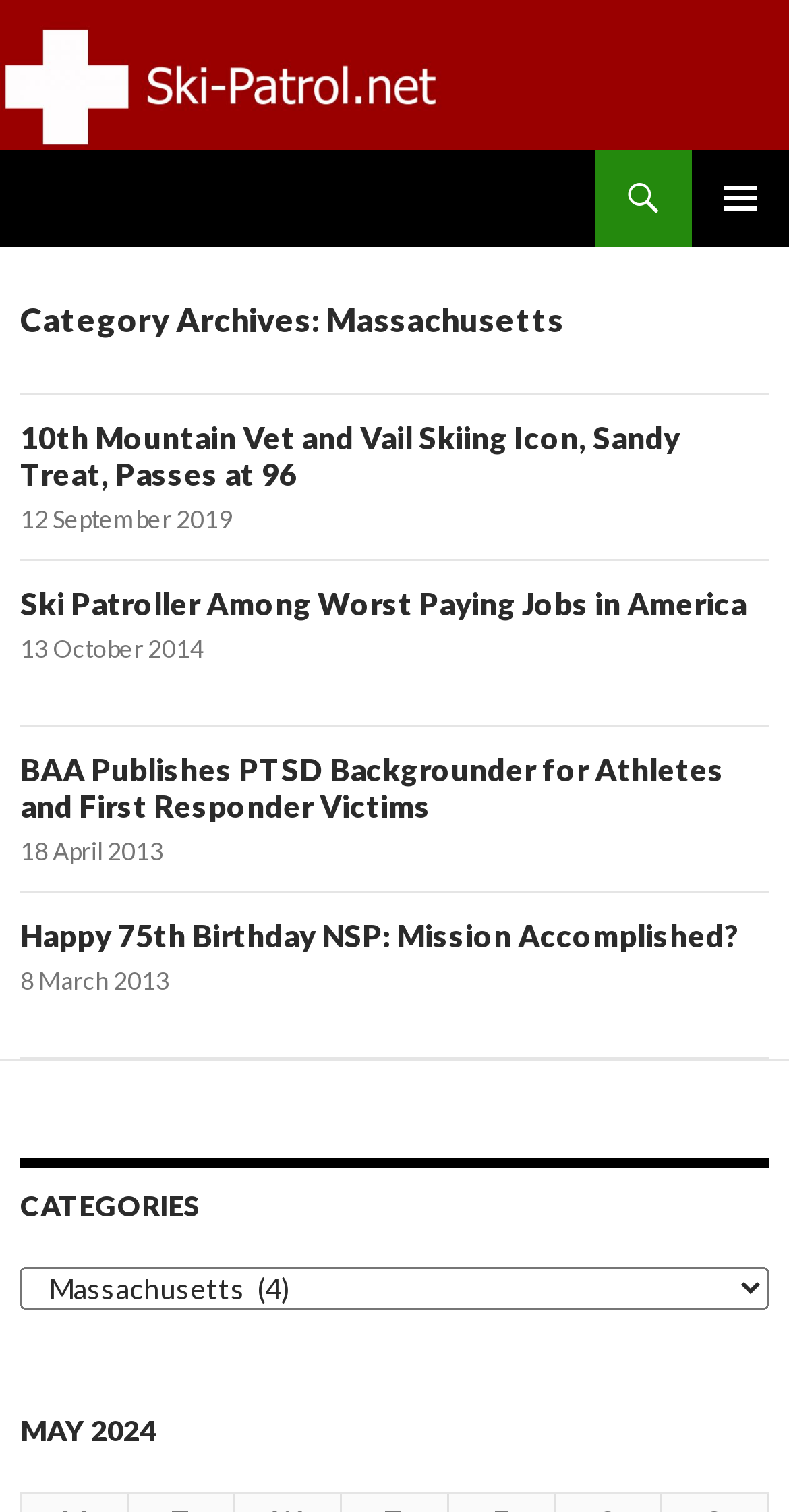Please give a succinct answer using a single word or phrase:
How many articles are on this webpage?

4